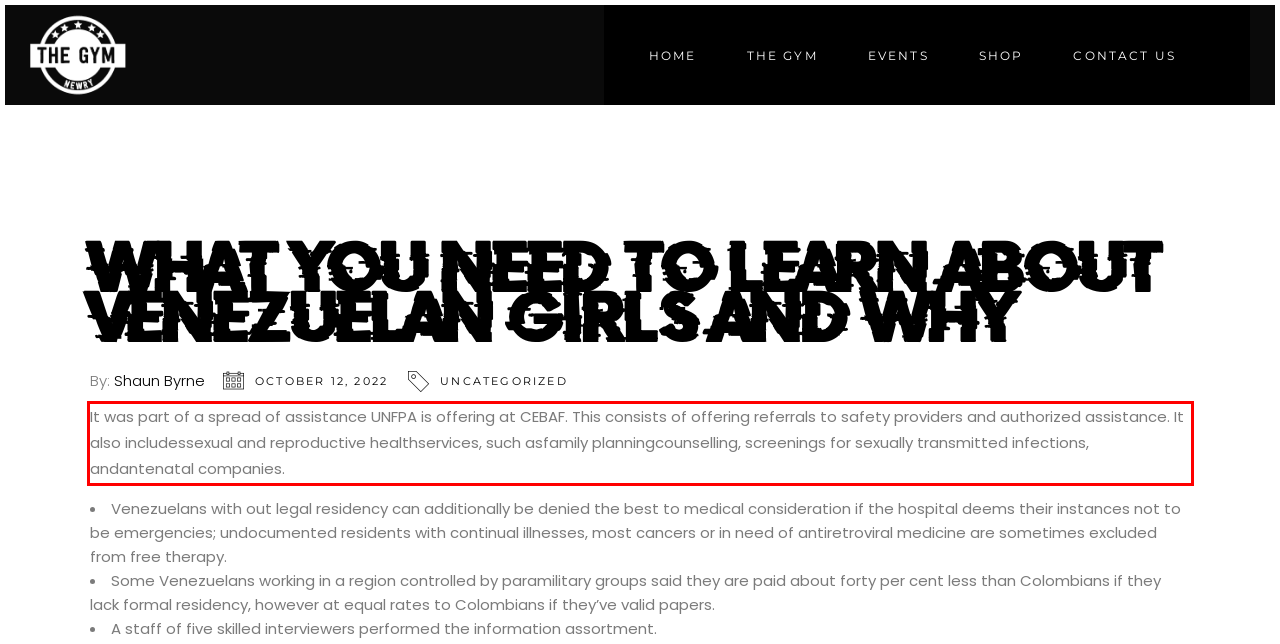Please perform OCR on the UI element surrounded by the red bounding box in the given webpage screenshot and extract its text content.

It was part of a spread of assistance UNFPA is offering at CEBAF. This consists of offering referrals to safety providers and authorized assistance. It also includessexual and reproductive healthservices, such asfamily planningcounselling, screenings for sexually transmitted infections, andantenatal companies.